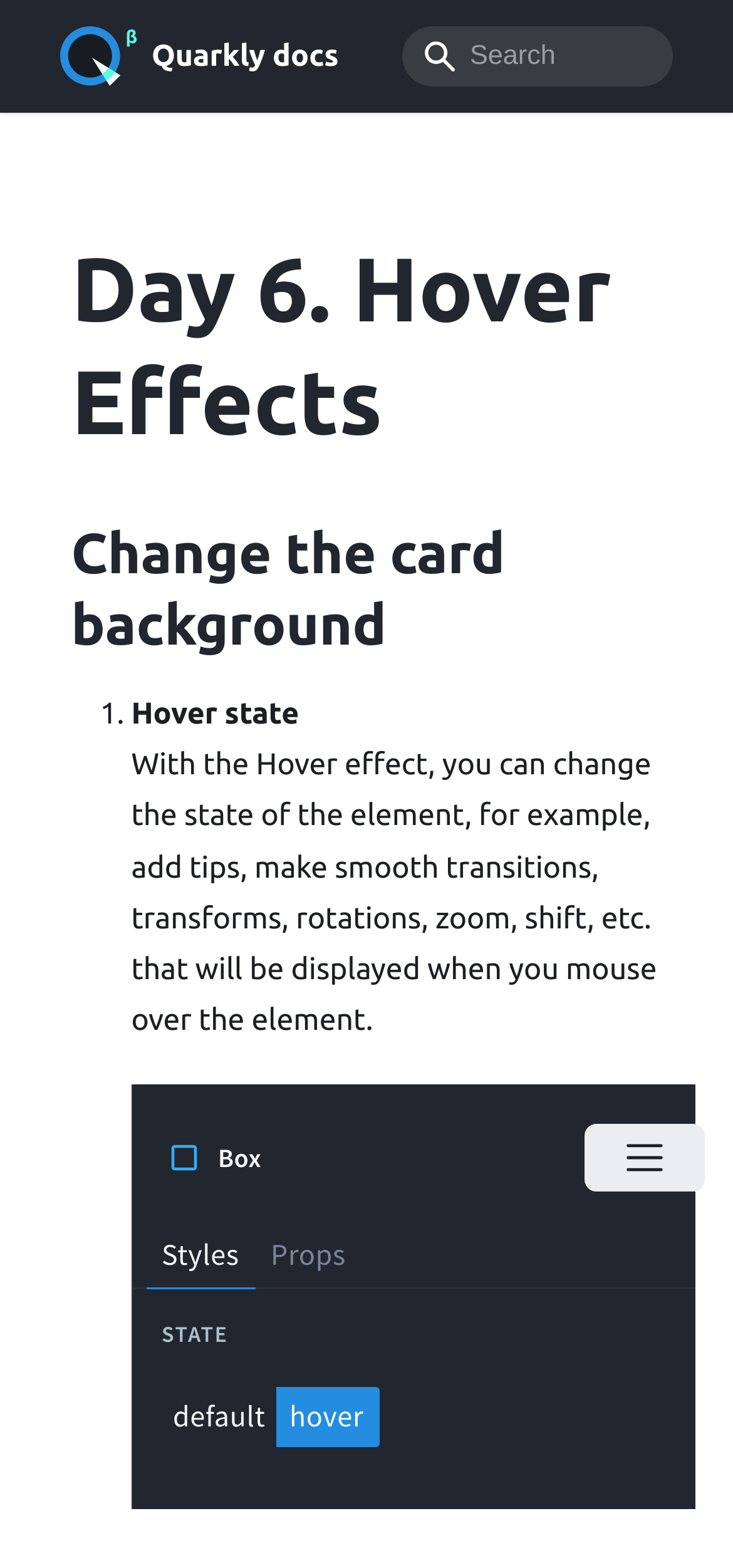Extract the bounding box coordinates for the UI element described as: "#".

[0.527, 0.377, 0.602, 0.418]